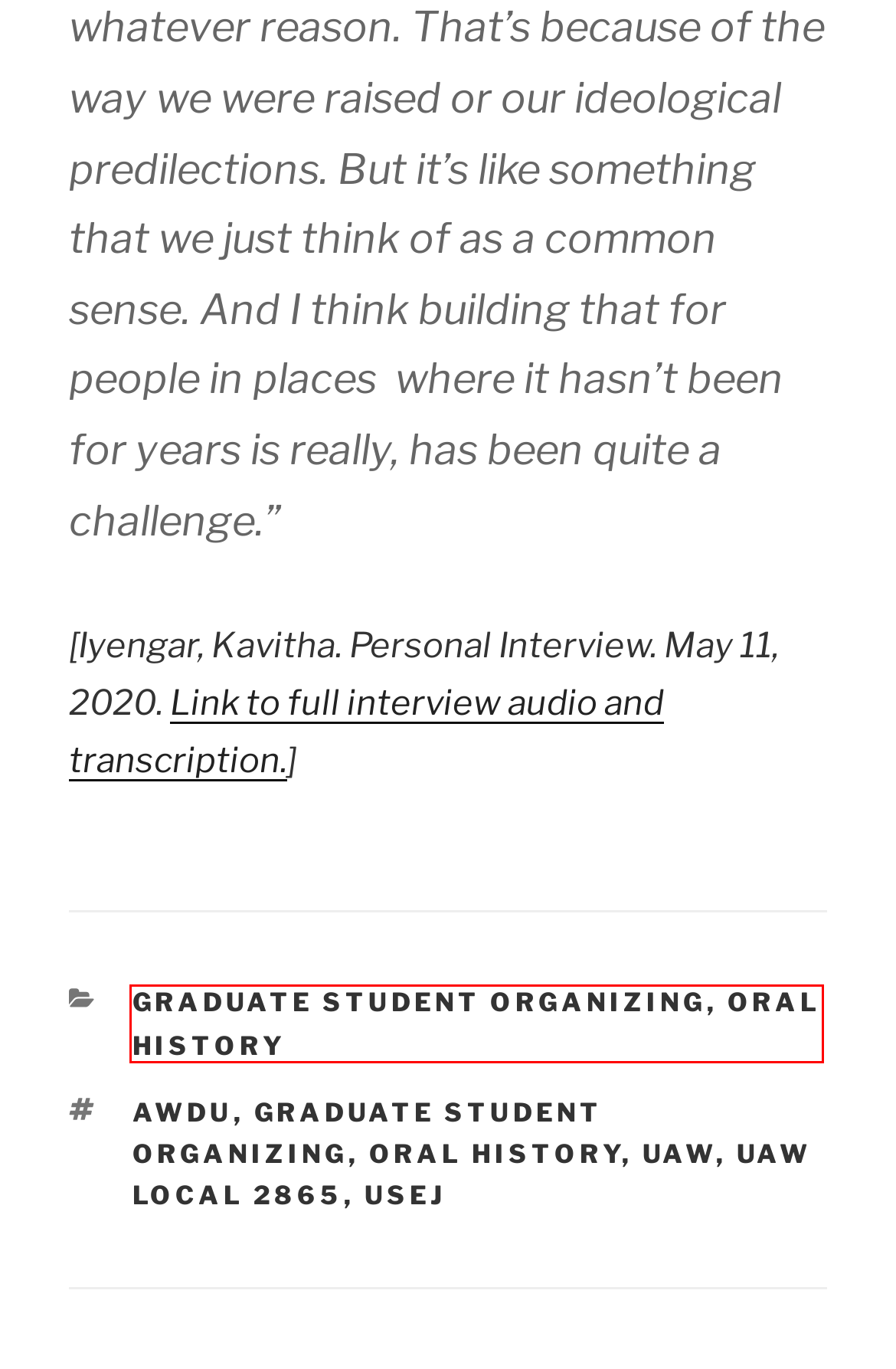Consider the screenshot of a webpage with a red bounding box and select the webpage description that best describes the new page that appears after clicking the element inside the red box. Here are the candidates:
A. AWDU – A.S. Living History Project
B. Kavitha Iyengar – A.S. Living History Project
C. UAW – A.S. Living History Project
D. Graduate Student Organizing – A.S. Living History Project
E. Oral History – A.S. Living History Project
F. UAW/UC 2000-2003 Contract – A.S. Living History Project
G. USEJ – A.S. Living History Project
H. UAW Local 2865 – A.S. Living History Project

E